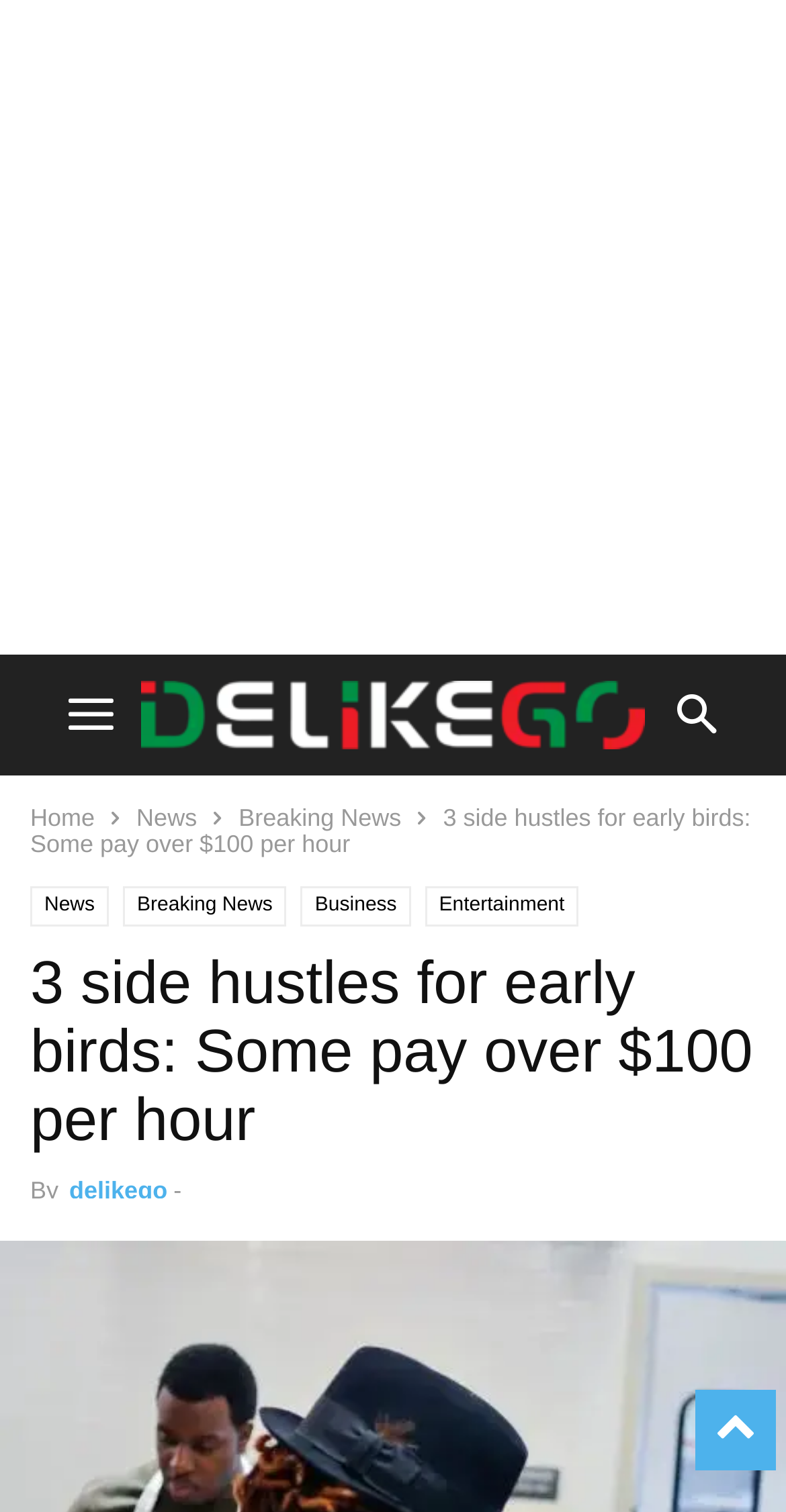Determine the bounding box coordinates of the clickable area required to perform the following instruction: "visit the entrepreneur shop". The coordinates should be represented as four float numbers between 0 and 1: [left, top, right, bottom].

[0.038, 0.622, 0.284, 0.649]